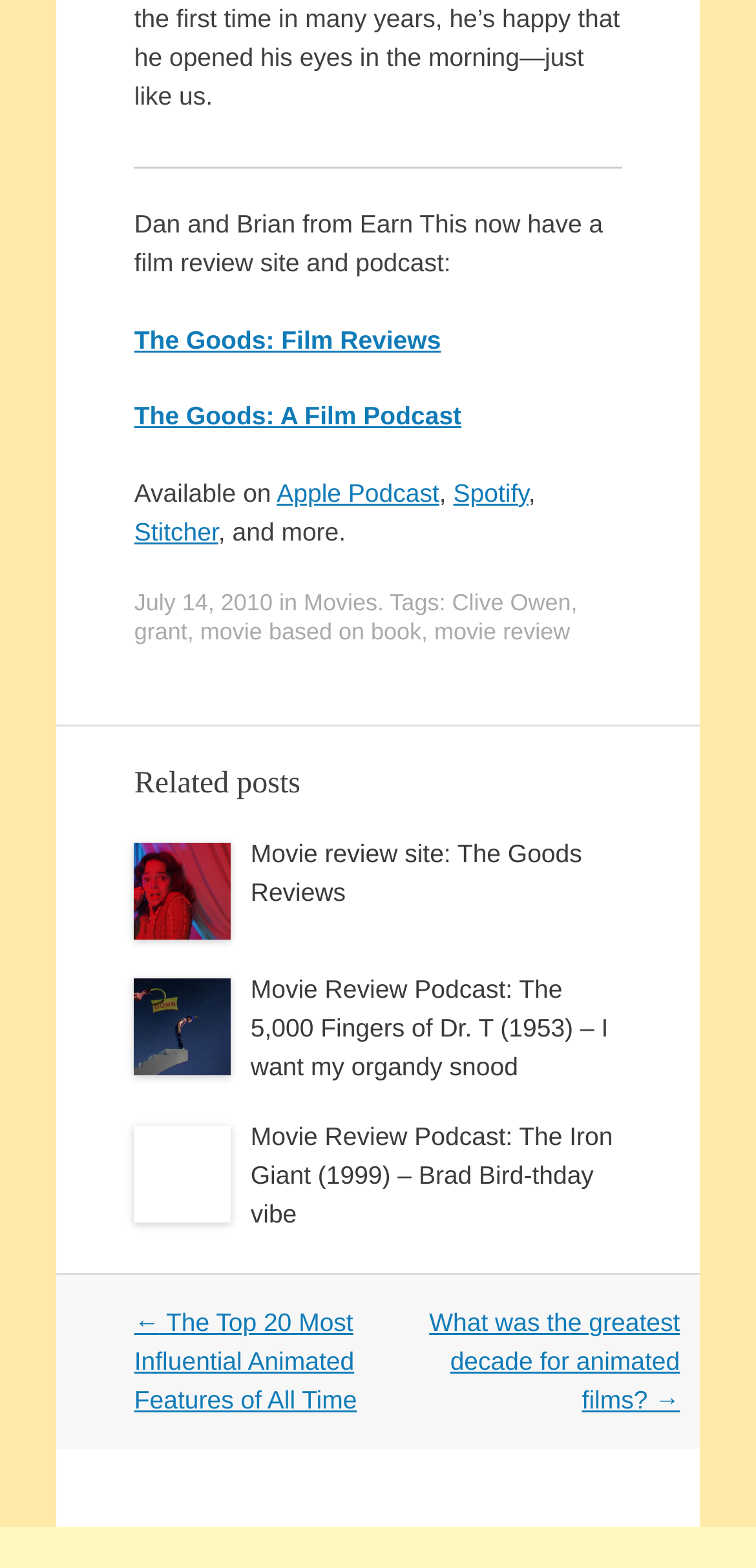Determine the bounding box coordinates of the UI element that matches the following description: "movie review". The coordinates should be four float numbers between 0 and 1 in the format [left, top, right, bottom].

[0.574, 0.395, 0.754, 0.412]